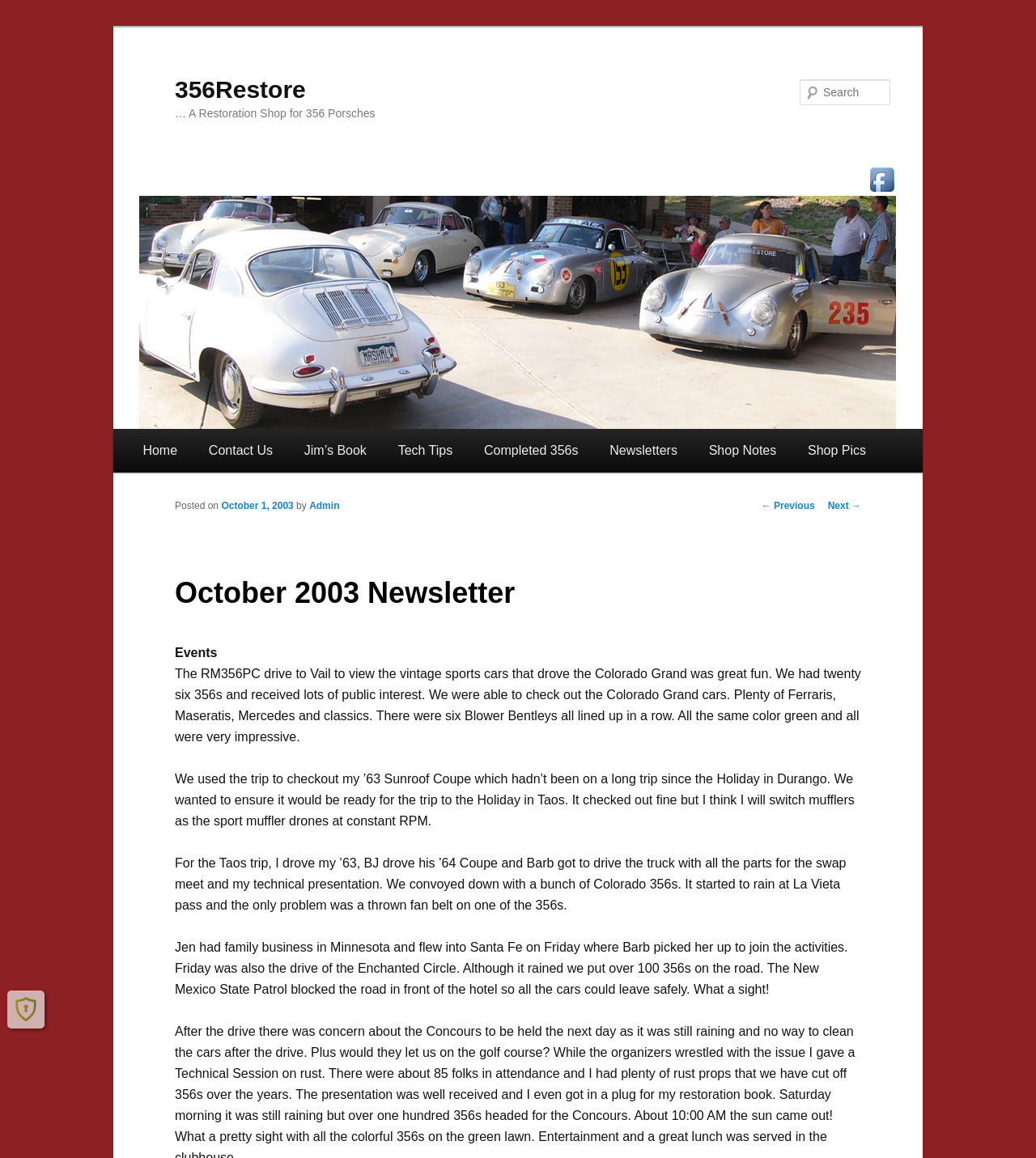Identify the bounding box coordinates for the UI element described as: "356Restore". The coordinates should be provided as four floats between 0 and 1: [left, top, right, bottom].

[0.169, 0.065, 0.295, 0.088]